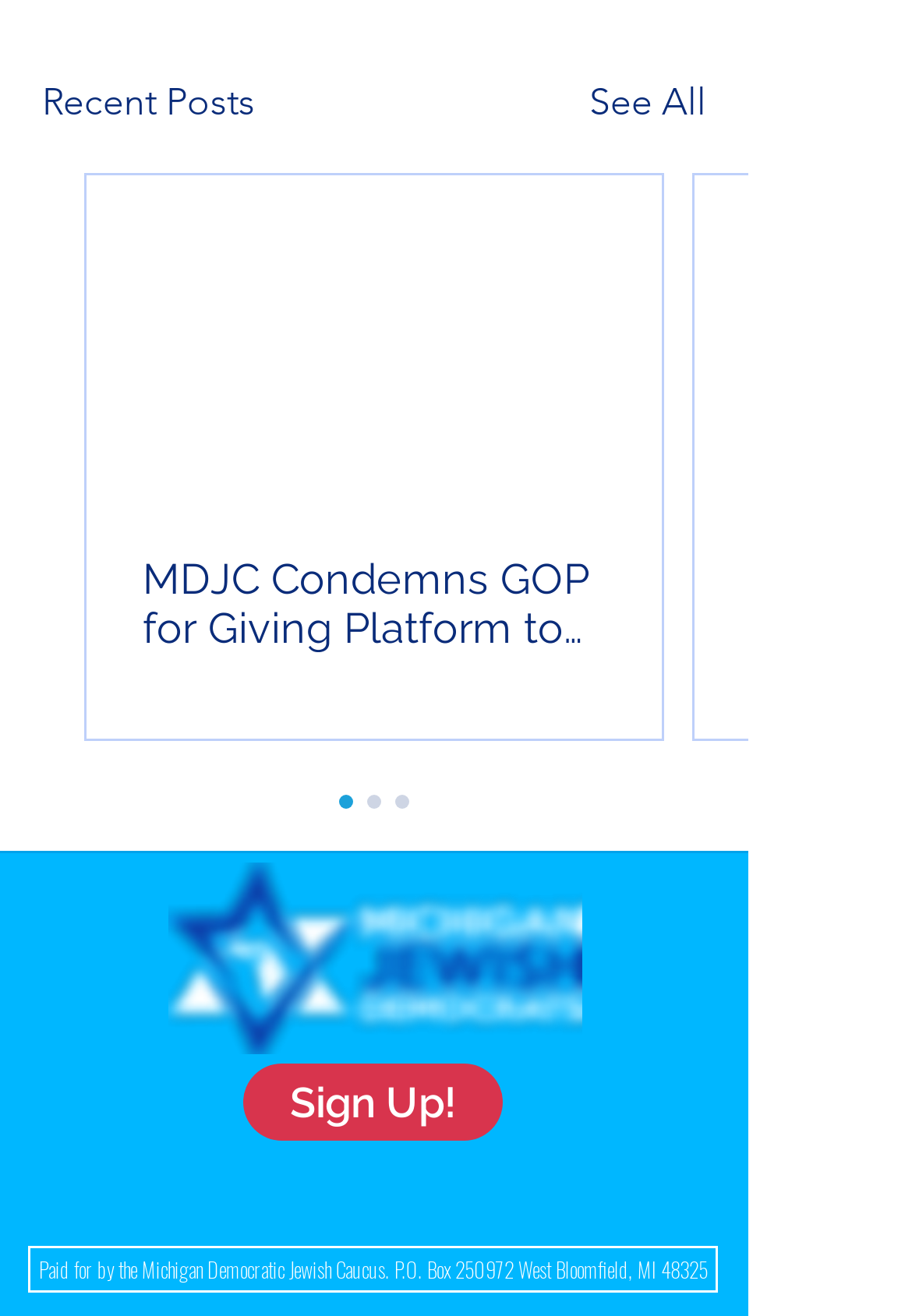Please determine the bounding box coordinates of the section I need to click to accomplish this instruction: "Follow on Facebook".

[0.154, 0.928, 0.205, 0.963]